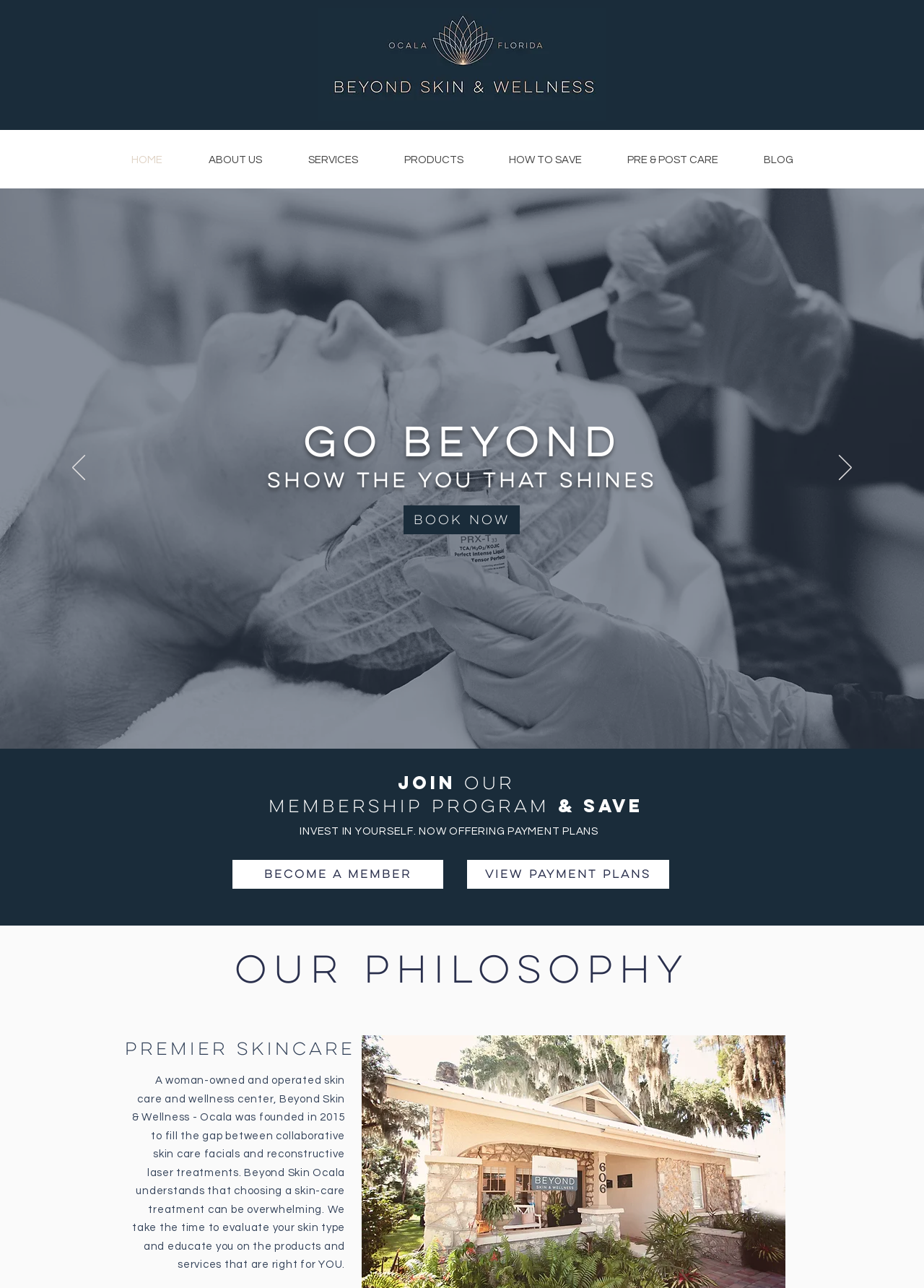Please identify the bounding box coordinates of the region to click in order to complete the given instruction: "Become a member". The coordinates should be four float numbers between 0 and 1, i.e., [left, top, right, bottom].

[0.252, 0.668, 0.48, 0.69]